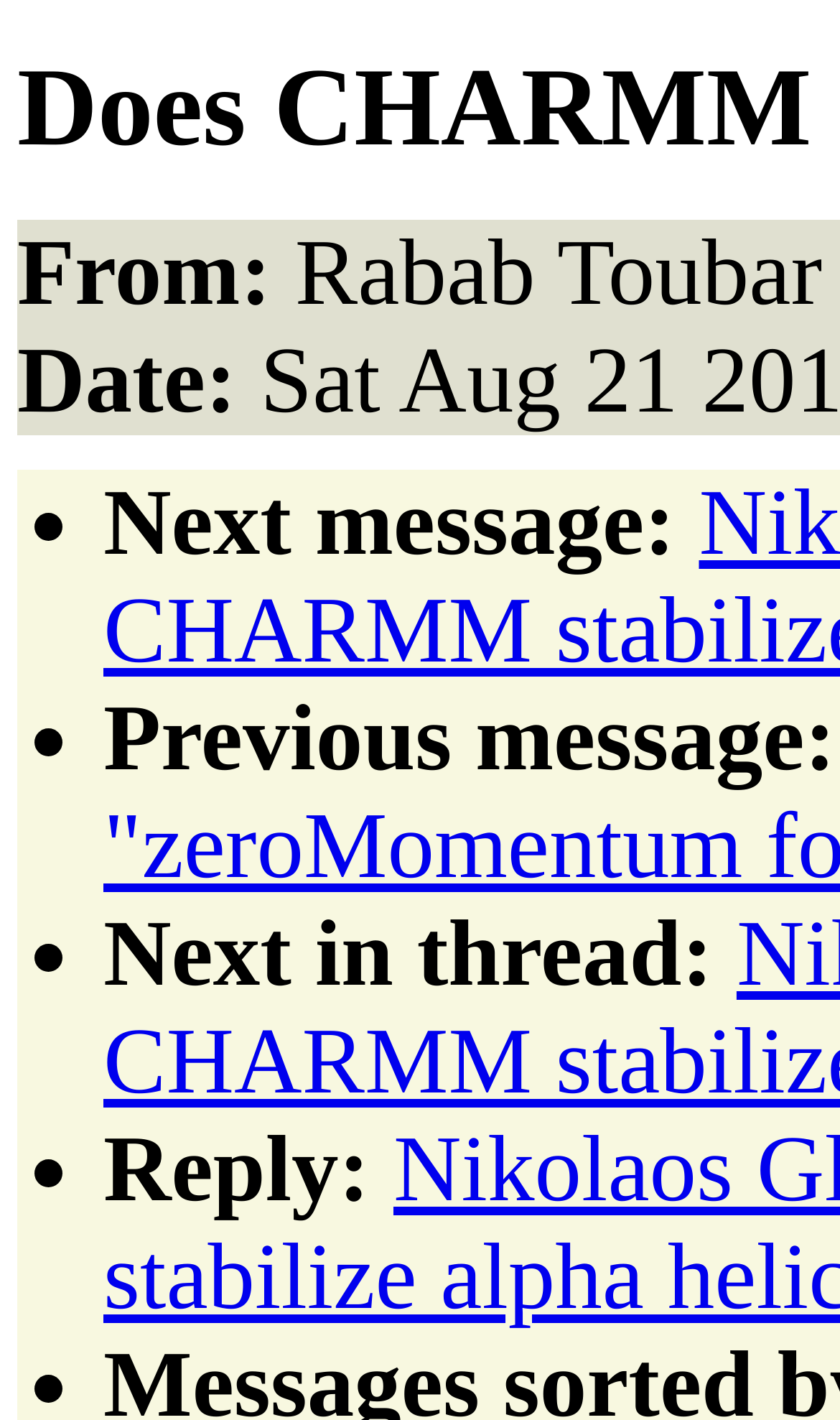What is the last navigation option?
Refer to the image and provide a one-word or short phrase answer.

Reply